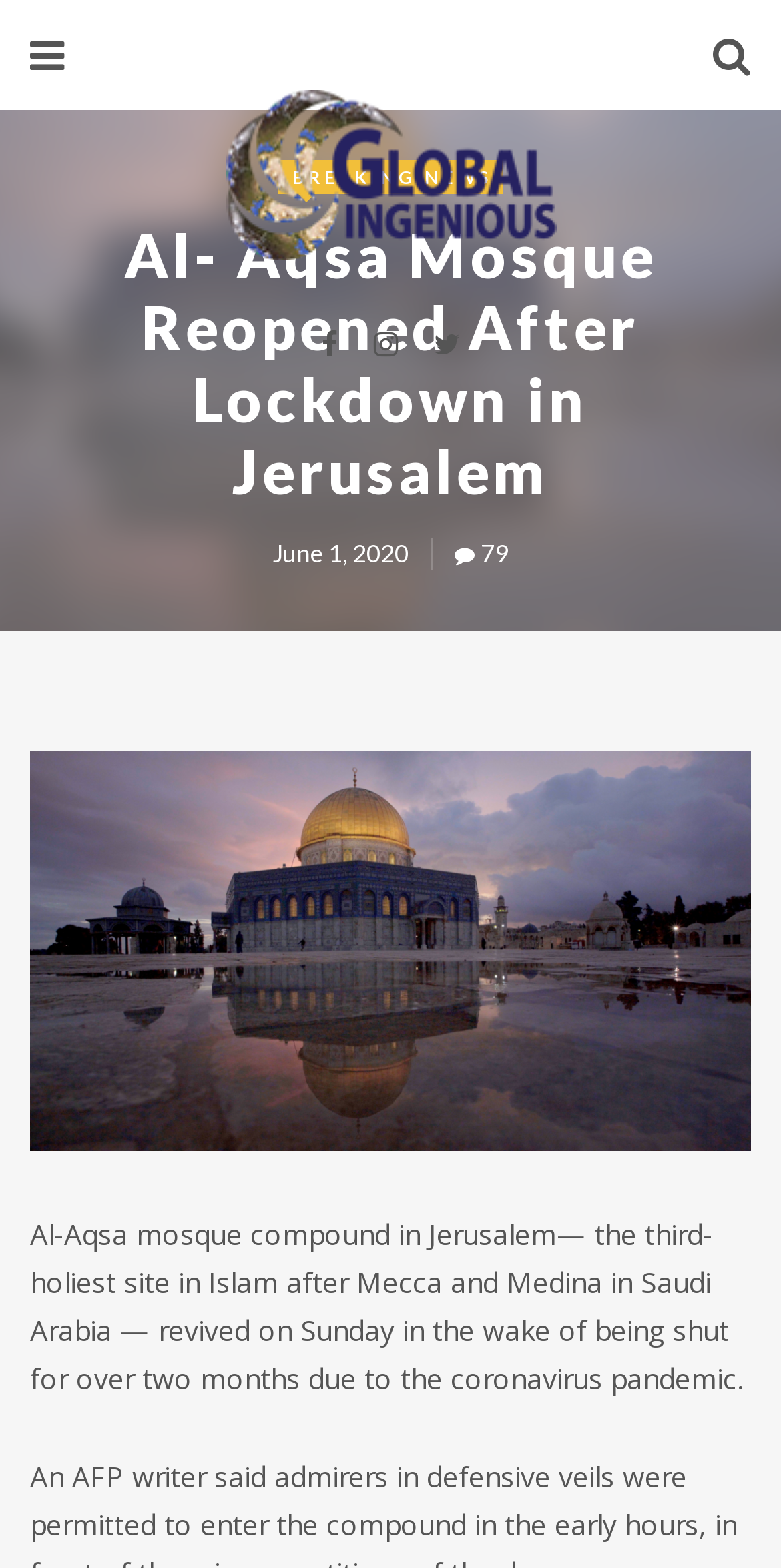From the details in the image, provide a thorough response to the question: What is the date mentioned in the article?

I found the date 'June 1, 2020' in the StaticText element with bounding box coordinates [0.349, 0.343, 0.528, 0.363] which is located below the main heading.